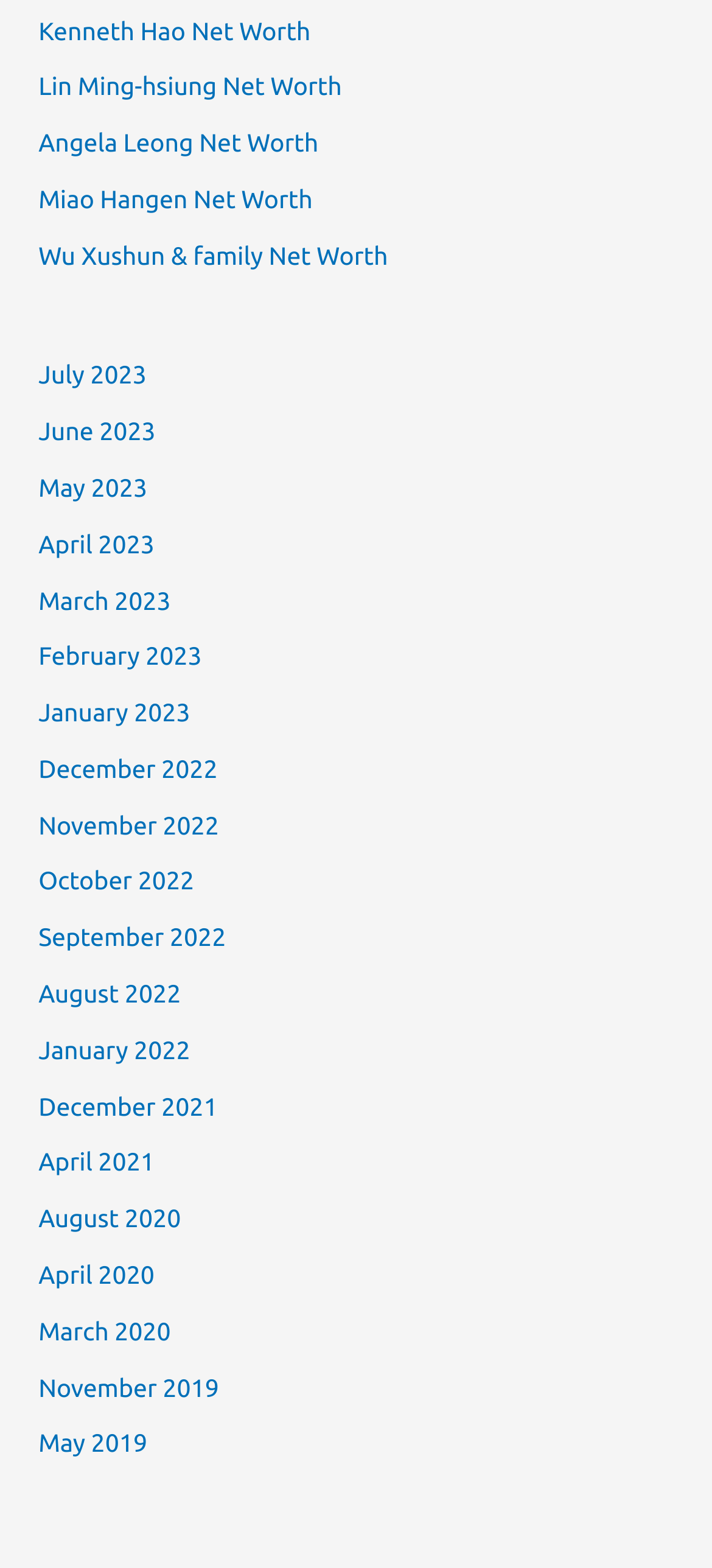Locate the bounding box coordinates of the clickable region necessary to complete the following instruction: "Browse November 2022". Provide the coordinates in the format of four float numbers between 0 and 1, i.e., [left, top, right, bottom].

[0.054, 0.517, 0.308, 0.535]